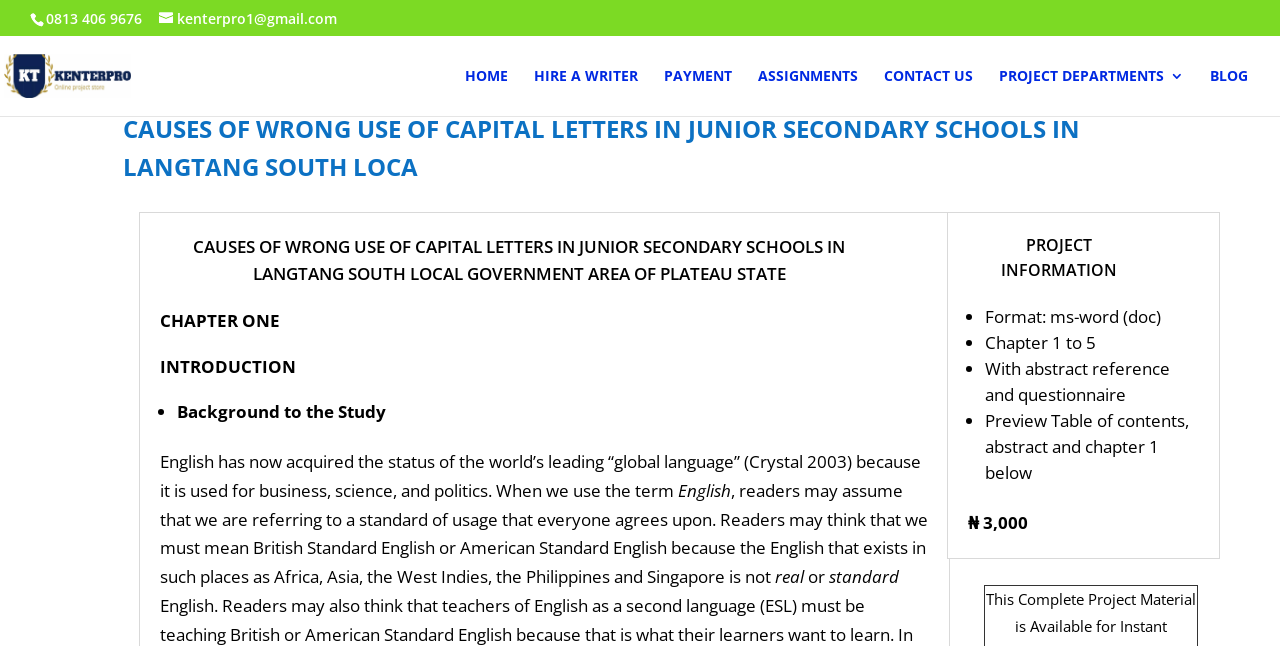Pinpoint the bounding box coordinates of the area that must be clicked to complete this instruction: "View project information".

[0.756, 0.36, 0.937, 0.439]